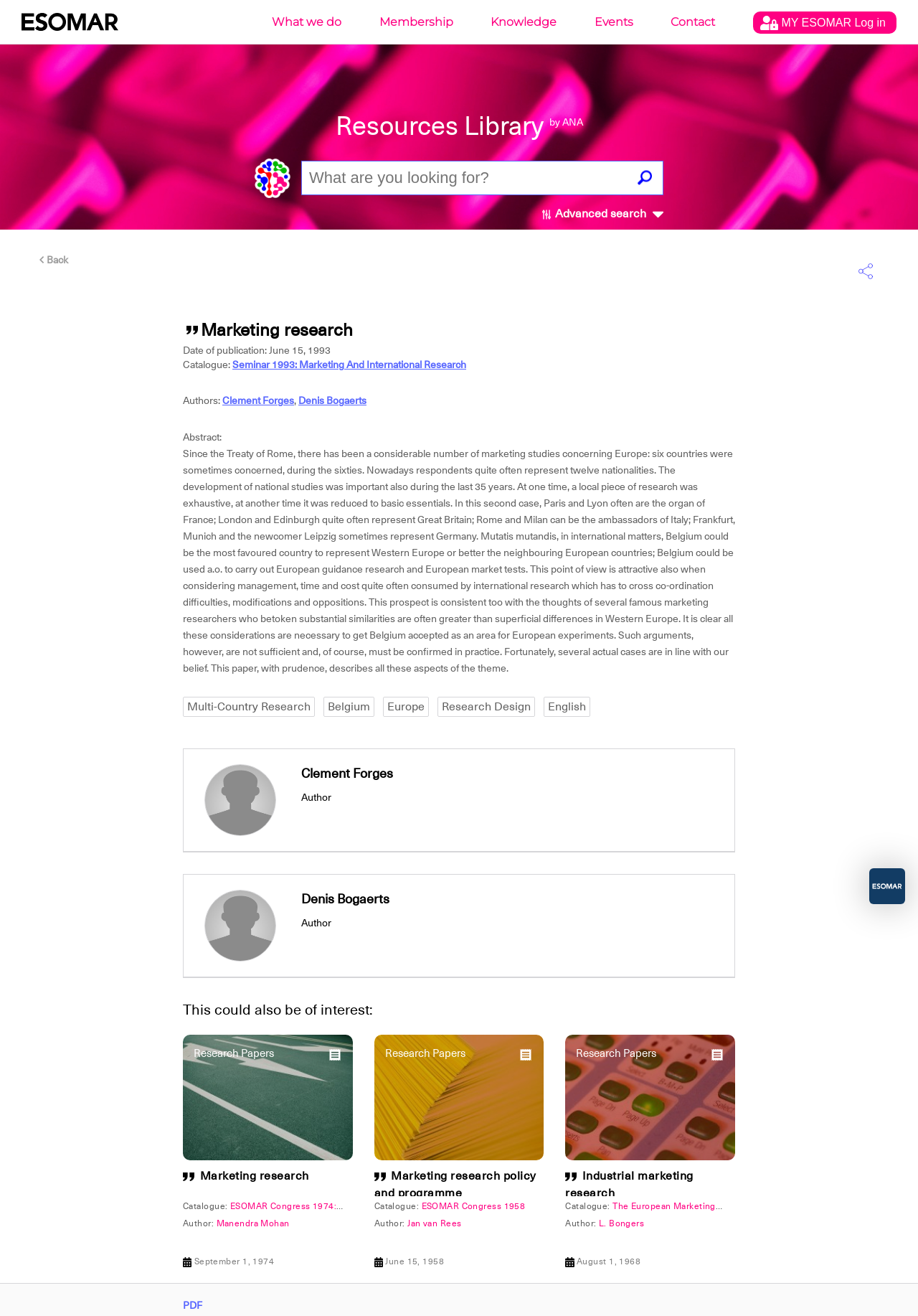Identify and provide the bounding box for the element described by: "MY ESOMAR Log in".

[0.821, 0.009, 0.977, 0.026]